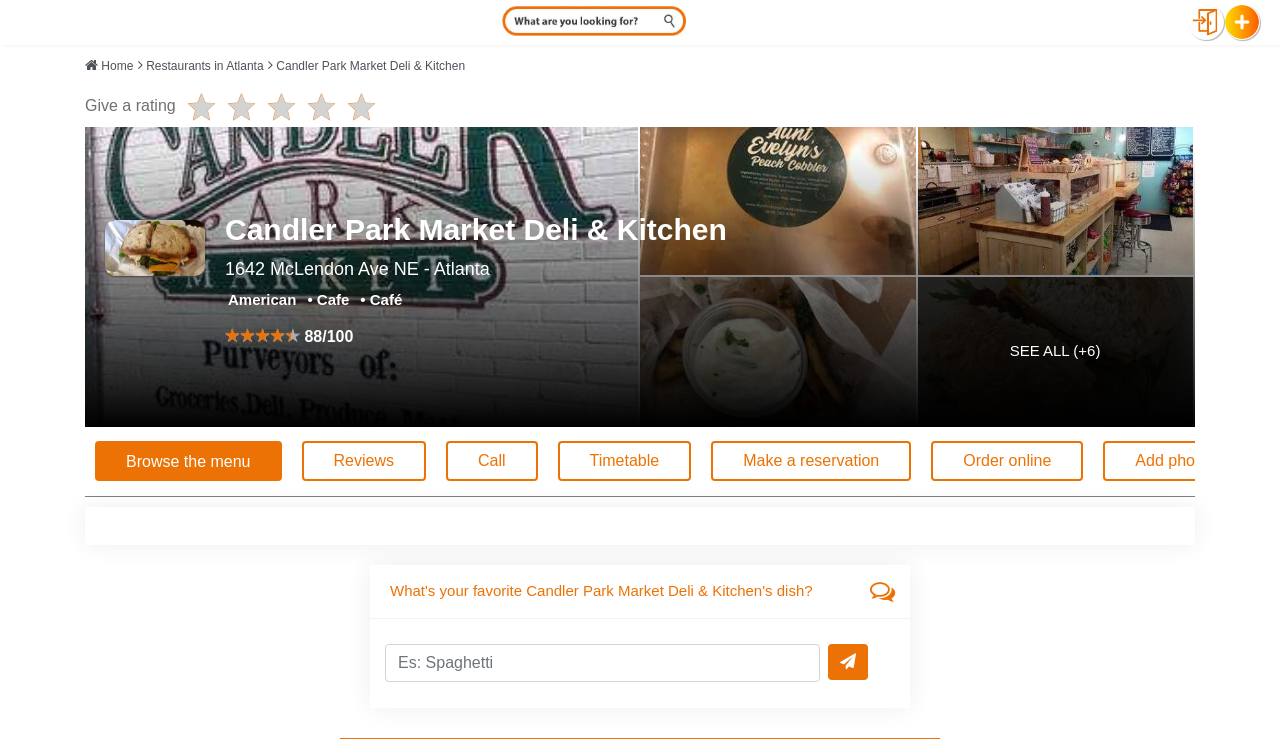Please identify the bounding box coordinates of the clickable area that will fulfill the following instruction: "Search for something". The coordinates should be in the format of four float numbers between 0 and 1, i.e., [left, top, right, bottom].

[0.392, 0.008, 0.536, 0.049]